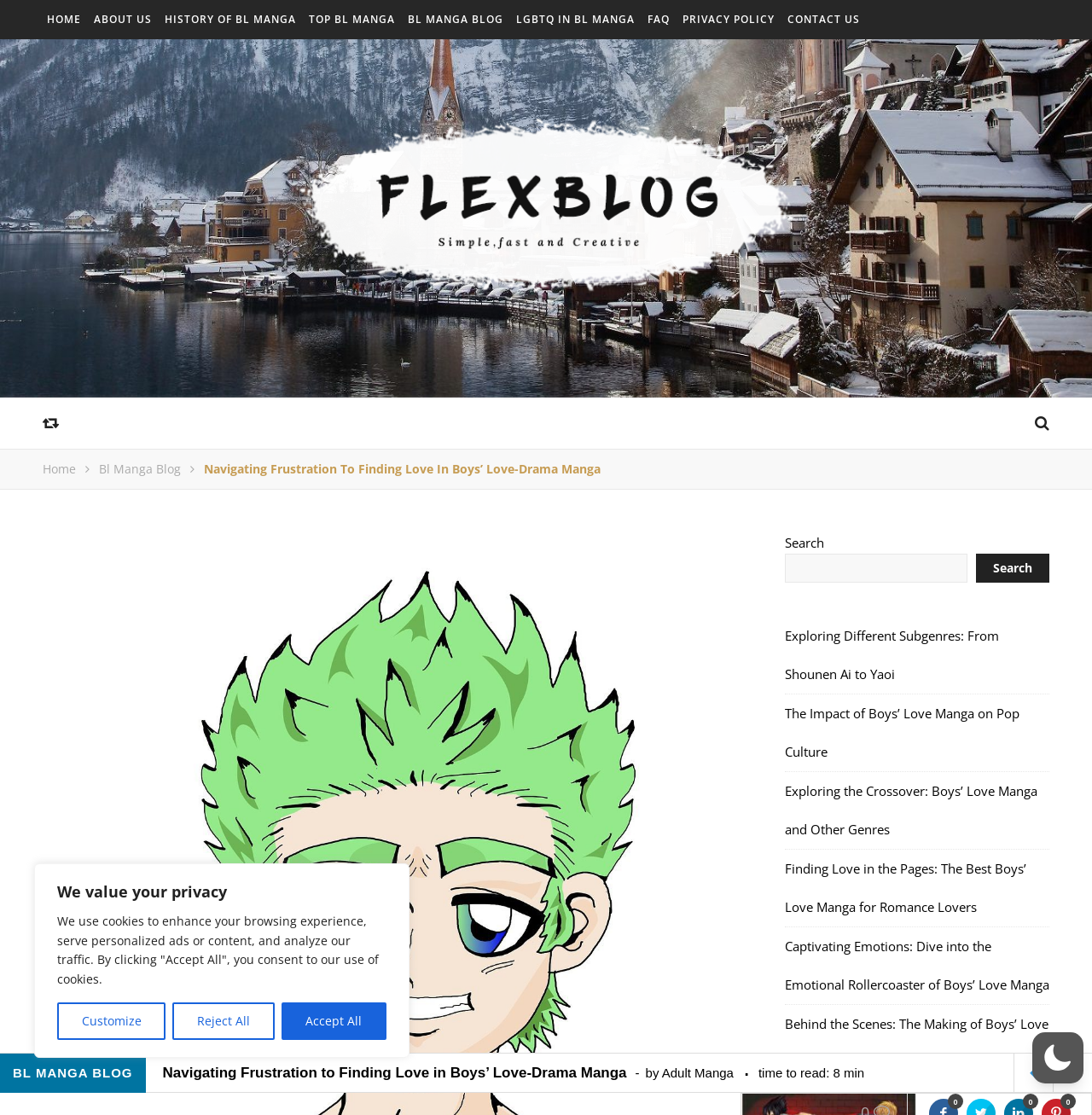Find the bounding box coordinates of the element to click in order to complete the given instruction: "explore different subgenres of BL manga."

[0.719, 0.562, 0.915, 0.612]